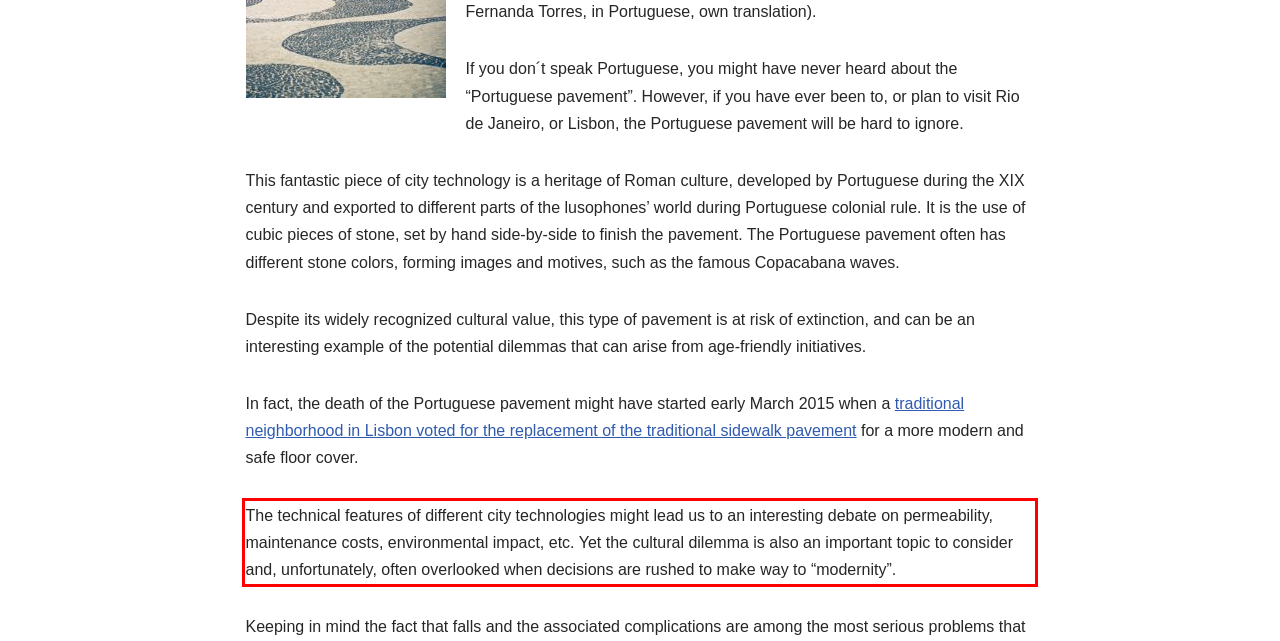Identify and extract the text within the red rectangle in the screenshot of the webpage.

The technical features of different city technologies might lead us to an interesting debate on permeability, maintenance costs, environmental impact, etc. Yet the cultural dilemma is also an important topic to consider and, unfortunately, often overlooked when decisions are rushed to make way to “modernity”.